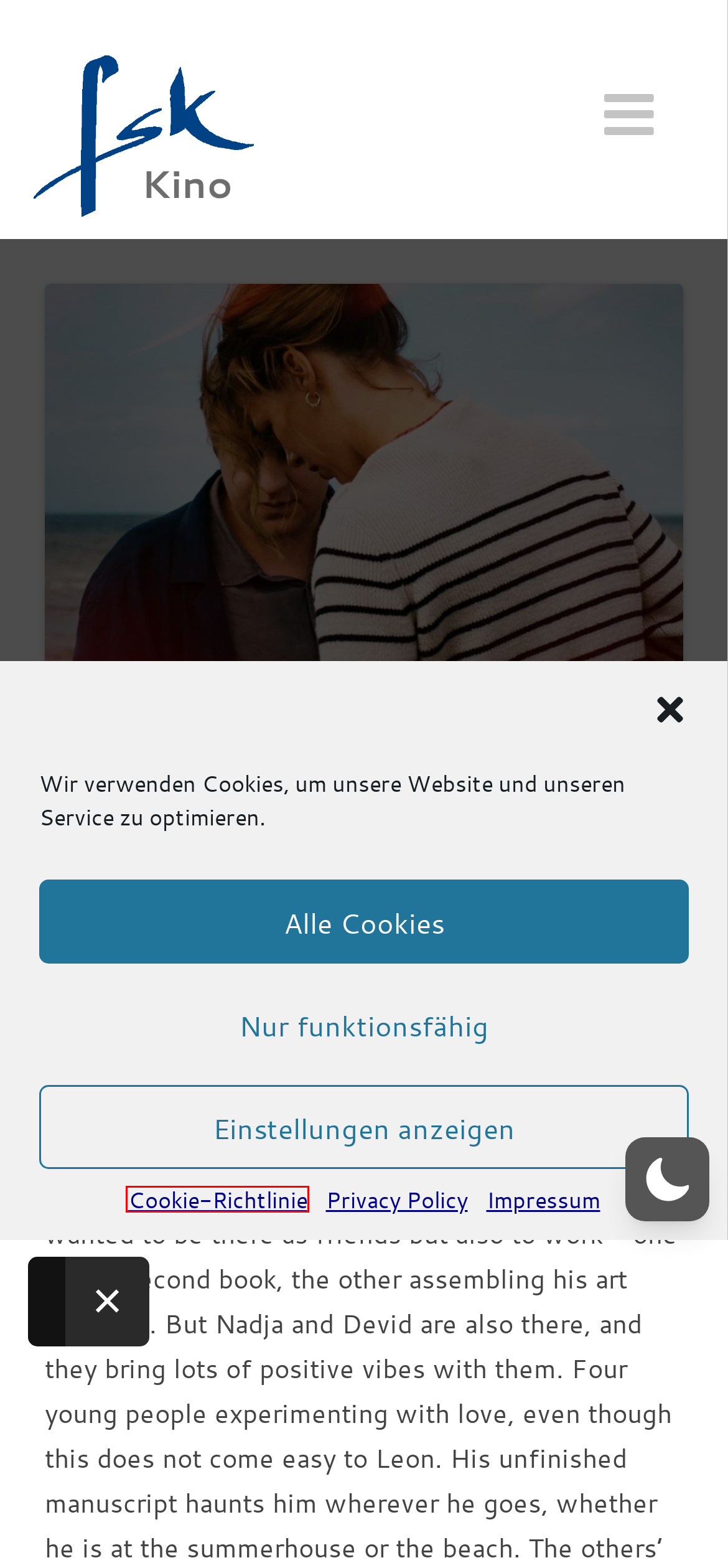You are provided with a screenshot of a webpage that has a red bounding box highlighting a UI element. Choose the most accurate webpage description that matches the new webpage after clicking the highlighted element. Here are your choices:
A. Tickets Information, sweets + drinks | fsk Kino
B. Cookie-Richtlinie (EU) | fsk Kino
C. La Chimera | fsk Kino
D. Privacy Policy | fsk Kino
E. Besondere Termine | fsk Kino
F. Events | fsk Kino
G. Impressum | fsk Kino
H. cinetixx

B